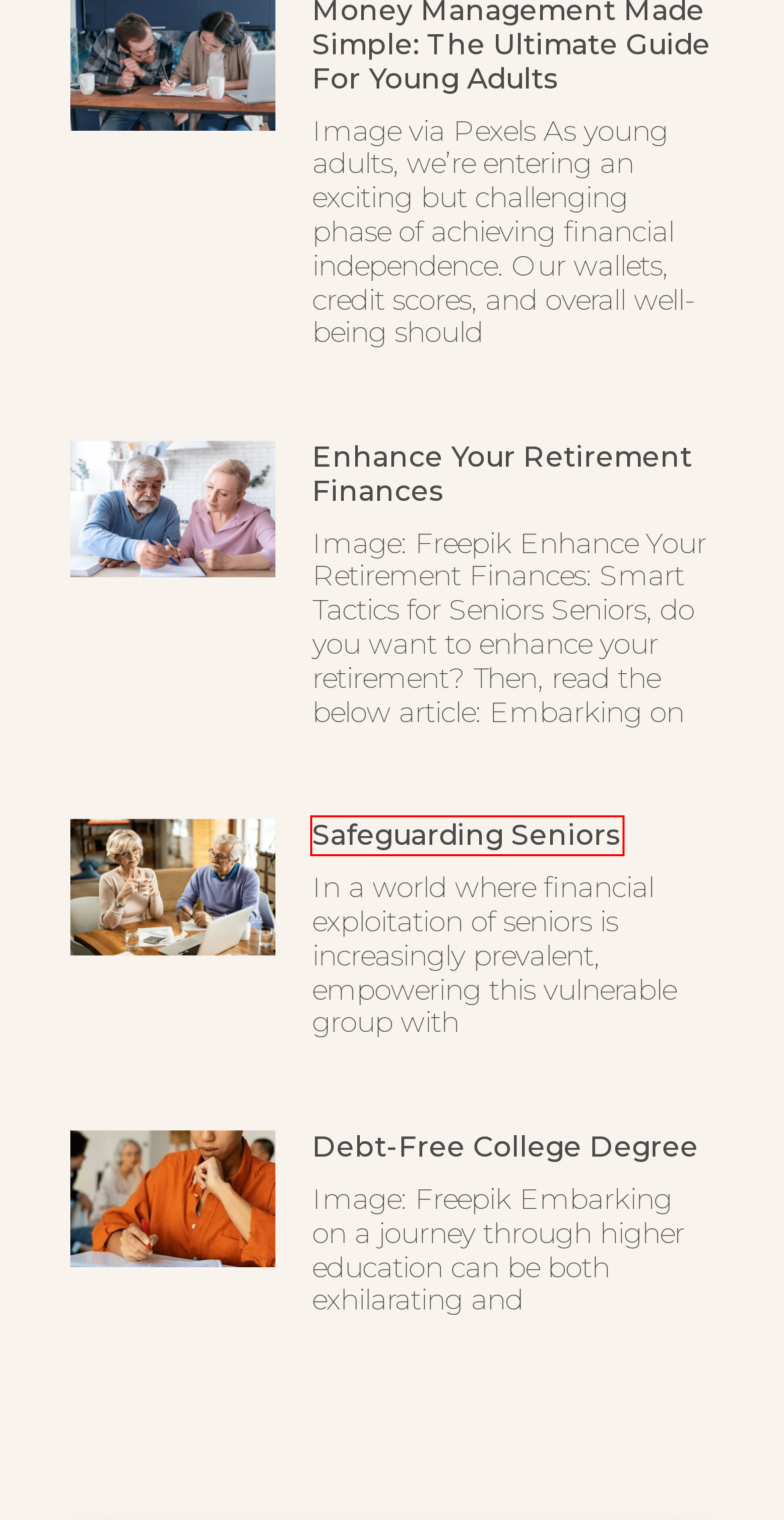Look at the screenshot of a webpage, where a red bounding box highlights an element. Select the best description that matches the new webpage after clicking the highlighted element. Here are the candidates:
A. Debt-Free College Degree – MRHerrera
B. Safeguarding Seniors – MRHerrera
C. RH – MRHerrera
D. April 18, 2014 – MRHerrera
E. Life Journal Reading Plan - Day 108 of 365
F. Full Speed Ahead – MRHerrera
G. MRHerrera – Financial Ministry
H. Enhance Your Retirement Finances – MRHerrera

B